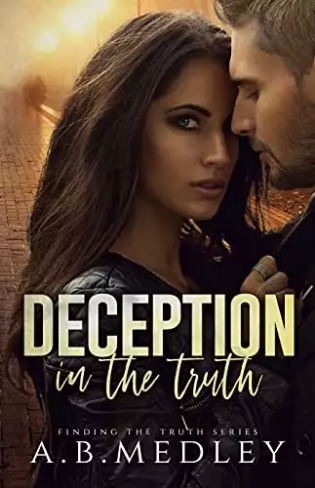What is the color of the woman's hair?
Could you answer the question in a detailed manner, providing as much information as possible?

The caption describes the woman as having 'striking features and long dark hair', indicating that her hair is dark in color.